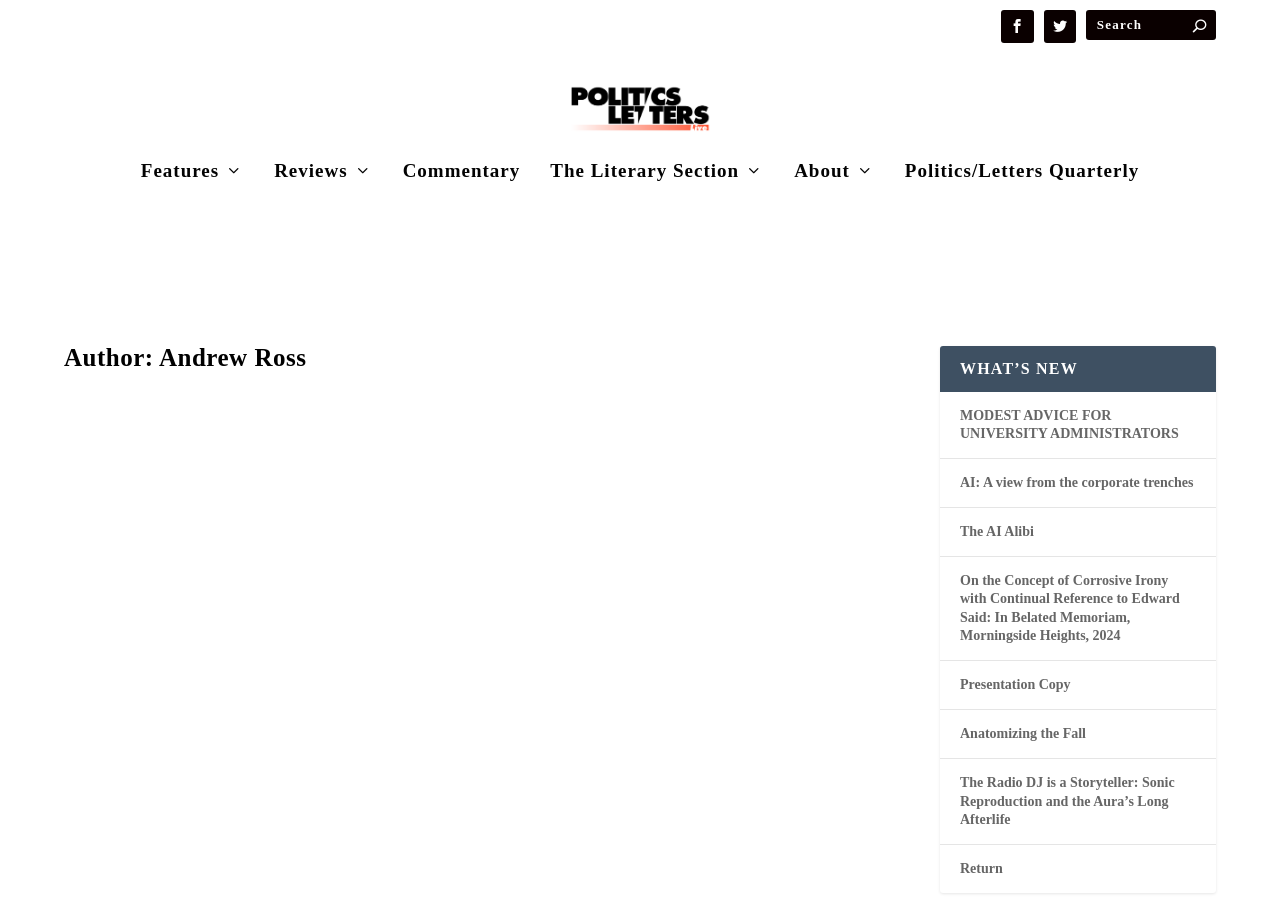Locate the bounding box coordinates of the area you need to click to fulfill this instruction: 'Subscribe to the newsletter'. The coordinates must be in the form of four float numbers ranging from 0 to 1: [left, top, right, bottom].

[0.734, 0.927, 0.95, 0.977]